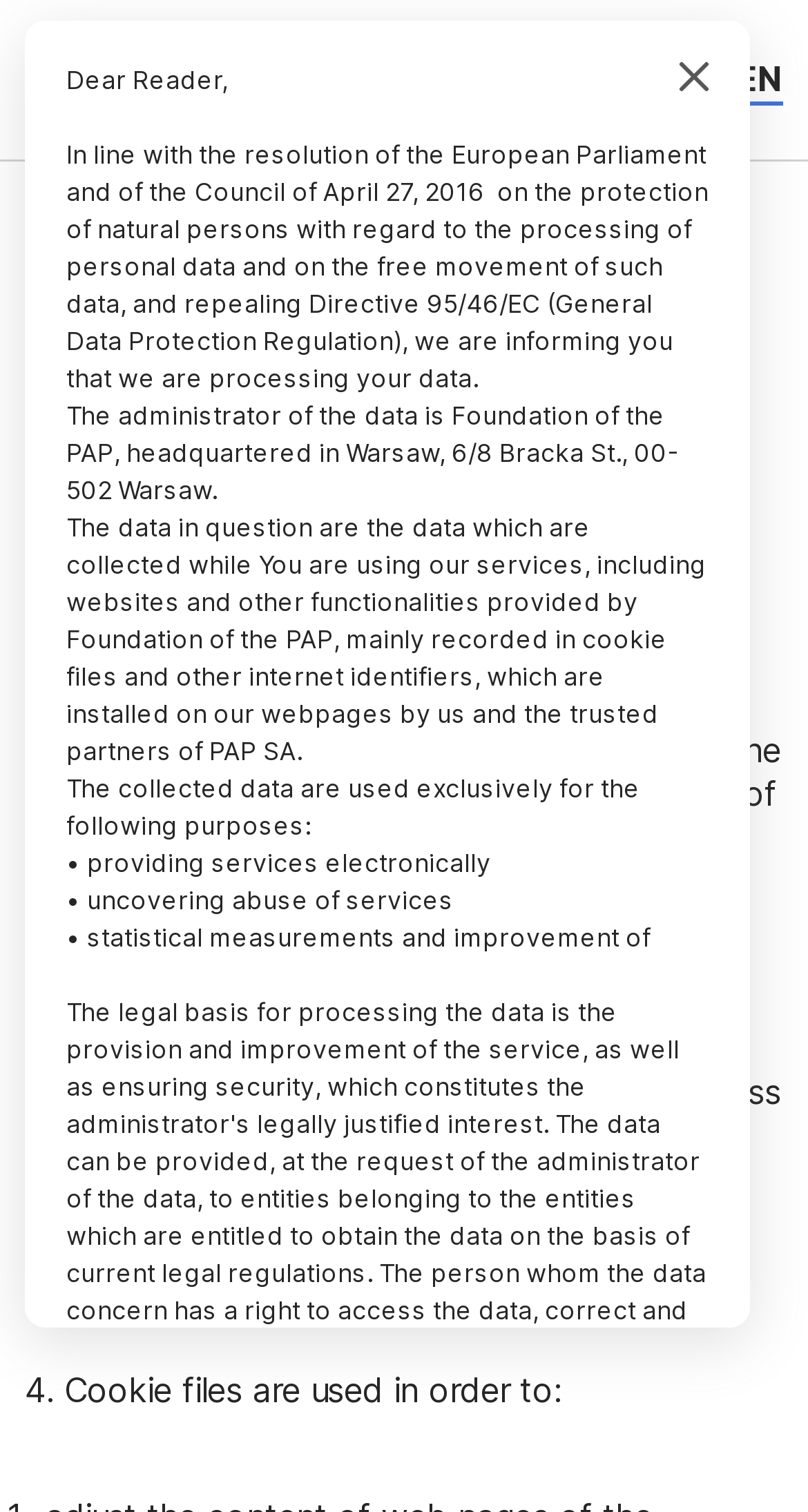What is the purpose of cookie files?
Refer to the image and answer the question using a single word or phrase.

for browsing web pages